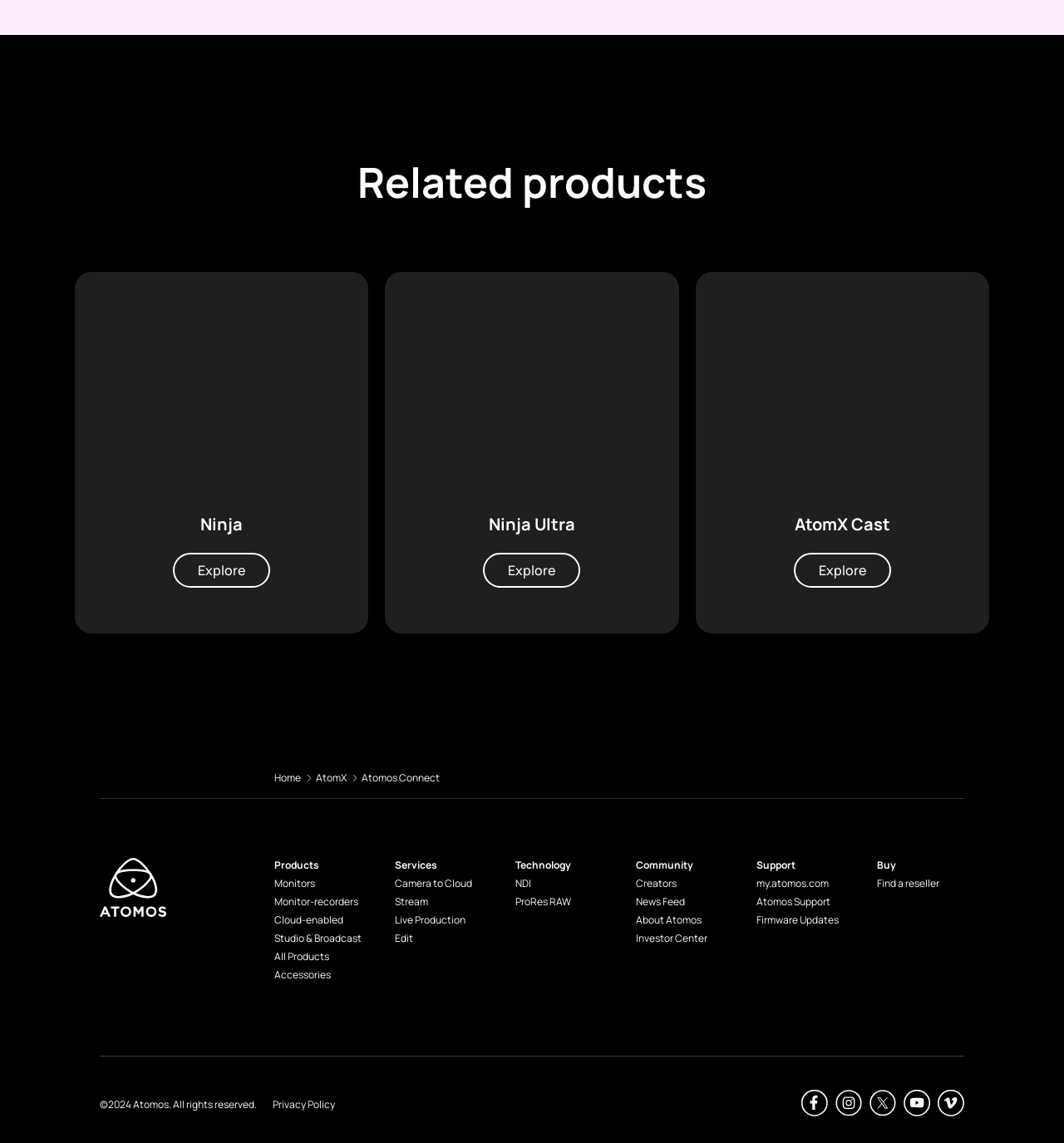What is the name of the first product?
Give a detailed response to the question by analyzing the screenshot.

The first product is named 'Ninja' as indicated by the heading element with the text 'Ninja' and the image element with the description 'Ninja'.